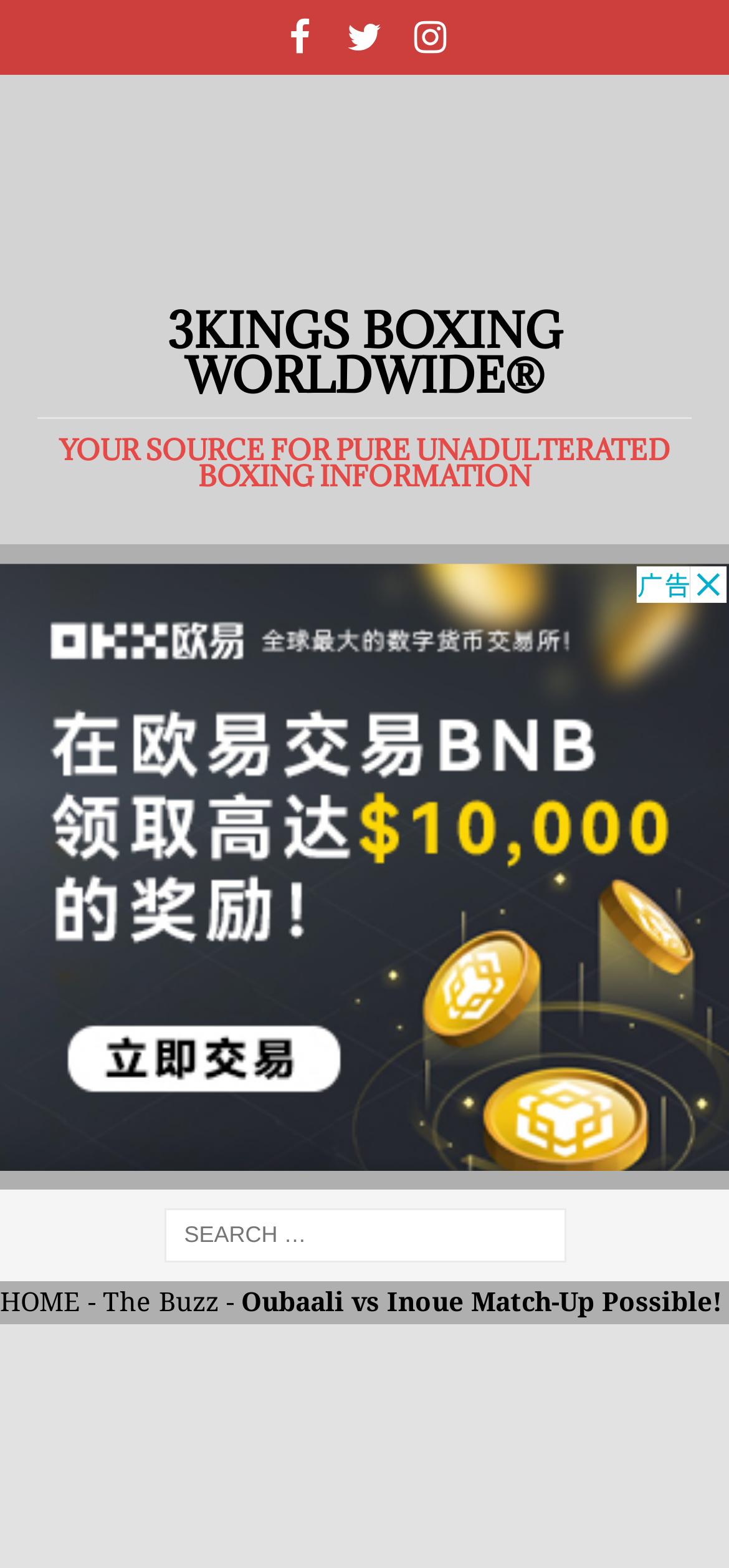Is there a search function available?
Please craft a detailed and exhaustive response to the question.

A search function is available on the webpage, which can be found in the middle of the webpage. The search box is labeled 'Search for:' and allows users to search for specific content on the website.